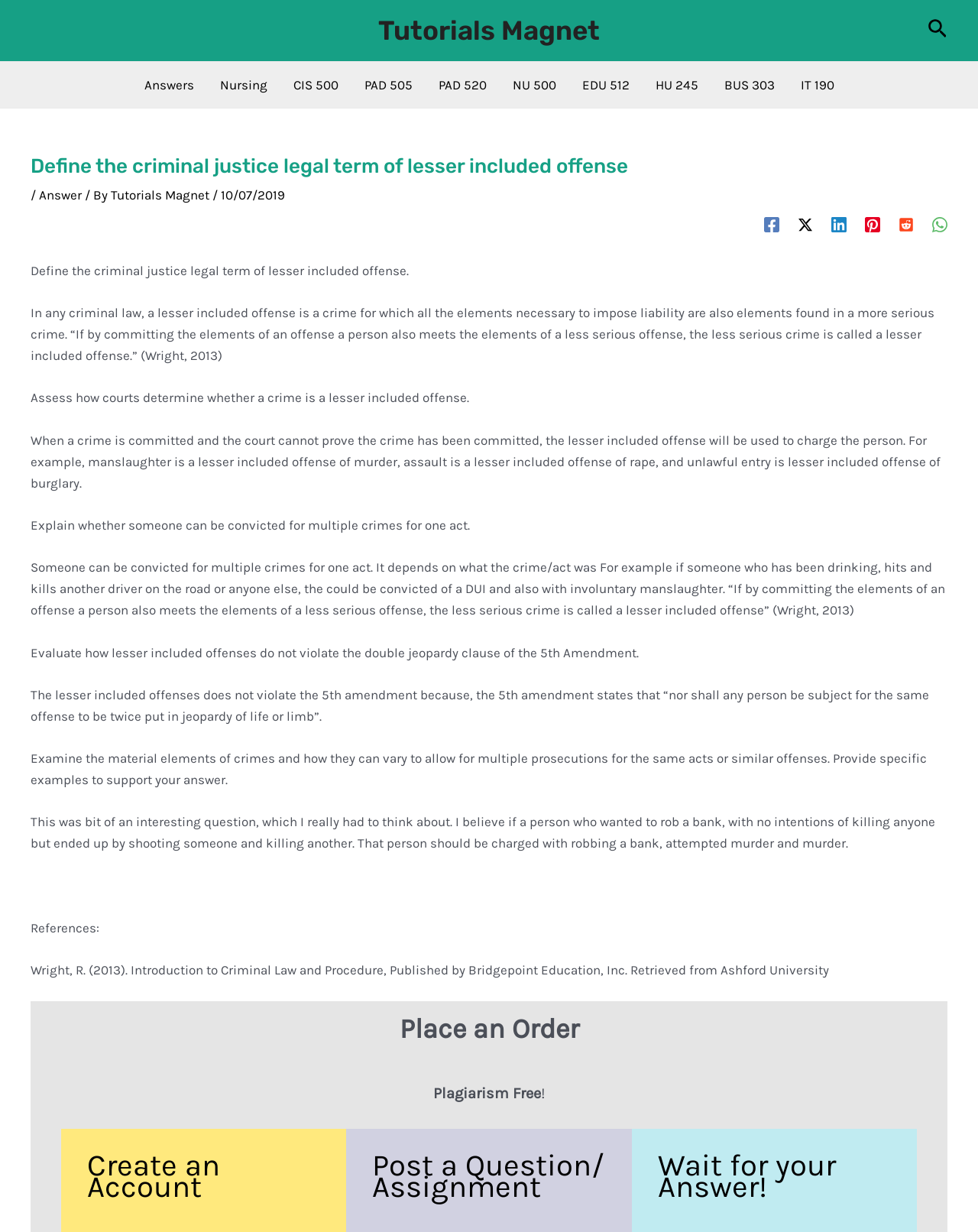Locate the primary heading on the webpage and return its text.

Define the criminal justice legal term of lesser included offense